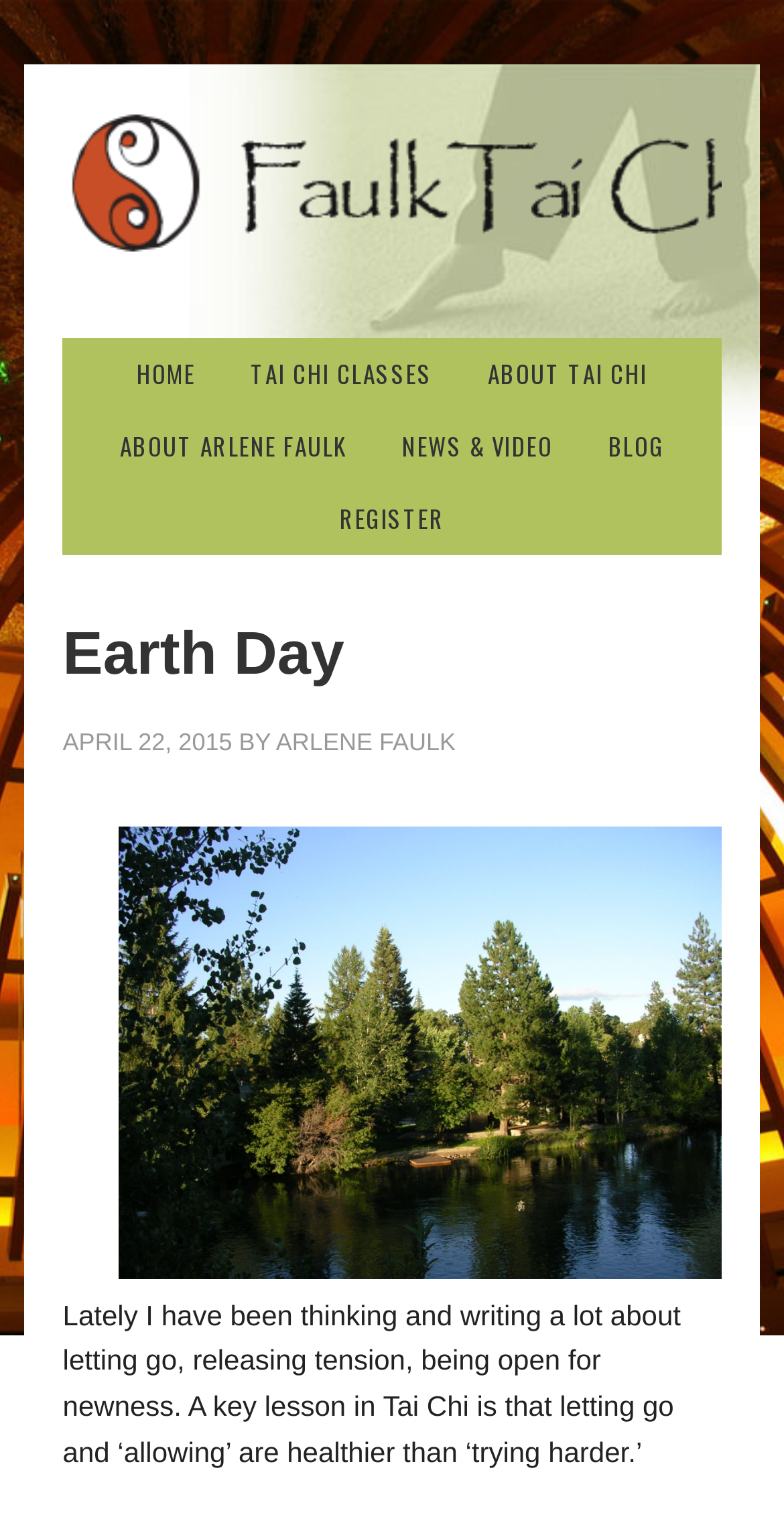Identify the bounding box coordinates for the UI element described as follows: "Tai Chi Classes". Ensure the coordinates are four float numbers between 0 and 1, formatted as [left, top, right, bottom].

[0.288, 0.223, 0.582, 0.271]